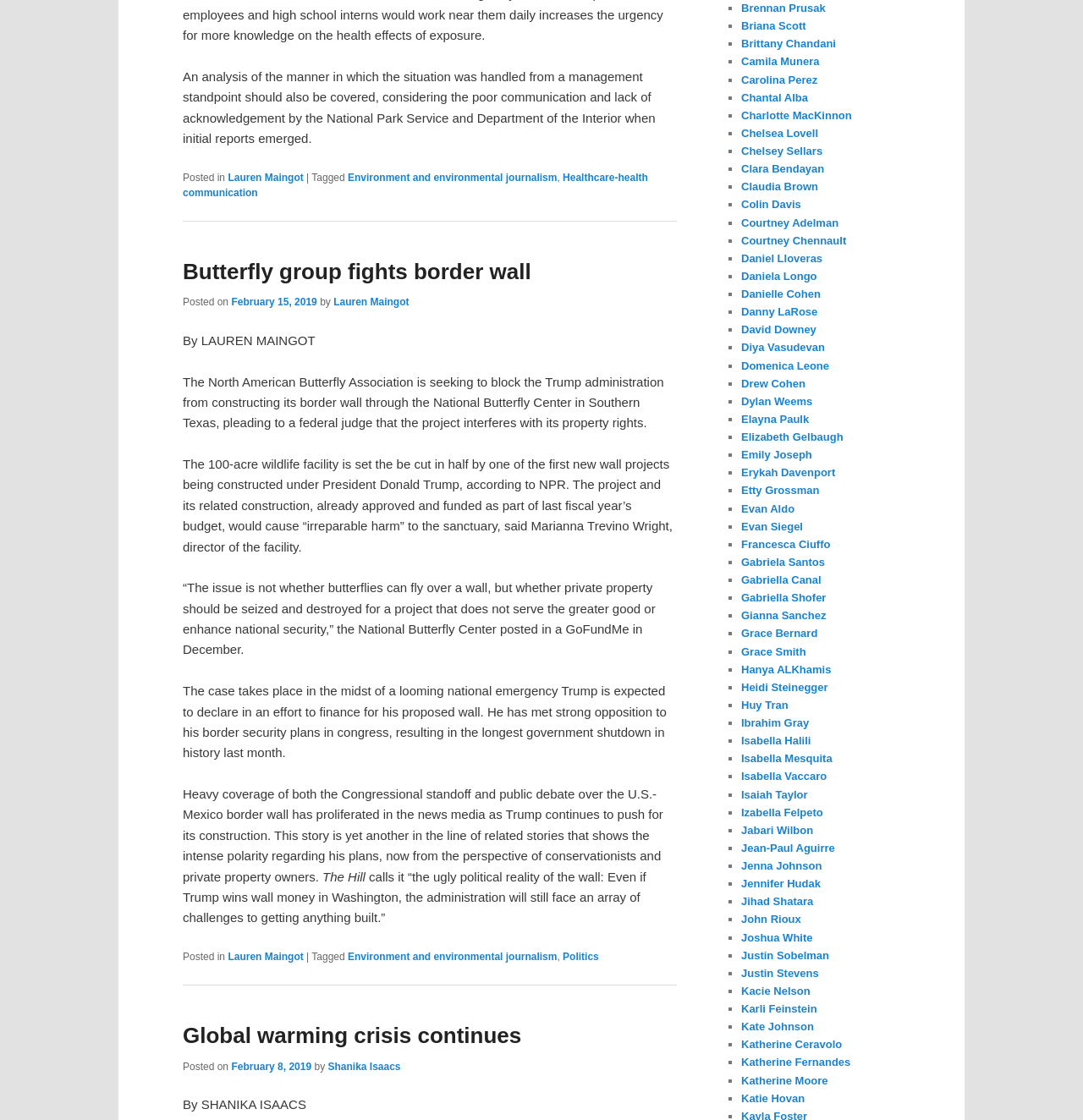Utilize the details in the image to give a detailed response to the question: Who is the author of the second article?

The author of the second article is Shanika Isaacs, which is indicated by the text 'By SHANIKA ISAACS' at the beginning of the article.